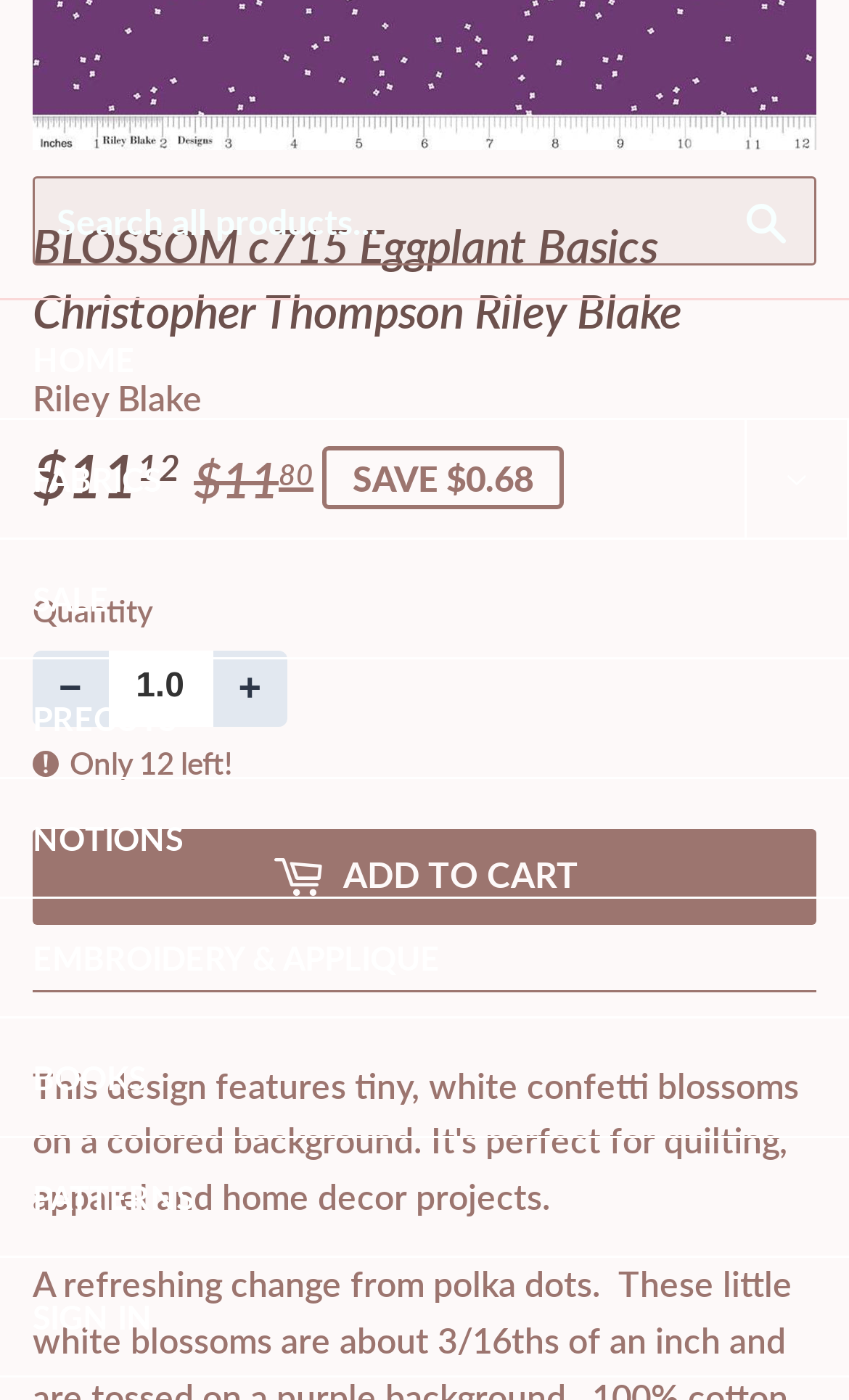Please determine the bounding box coordinates of the element's region to click in order to carry out the following instruction: "Increase quantity". The coordinates should be four float numbers between 0 and 1, i.e., [left, top, right, bottom].

[0.25, 0.464, 0.339, 0.518]